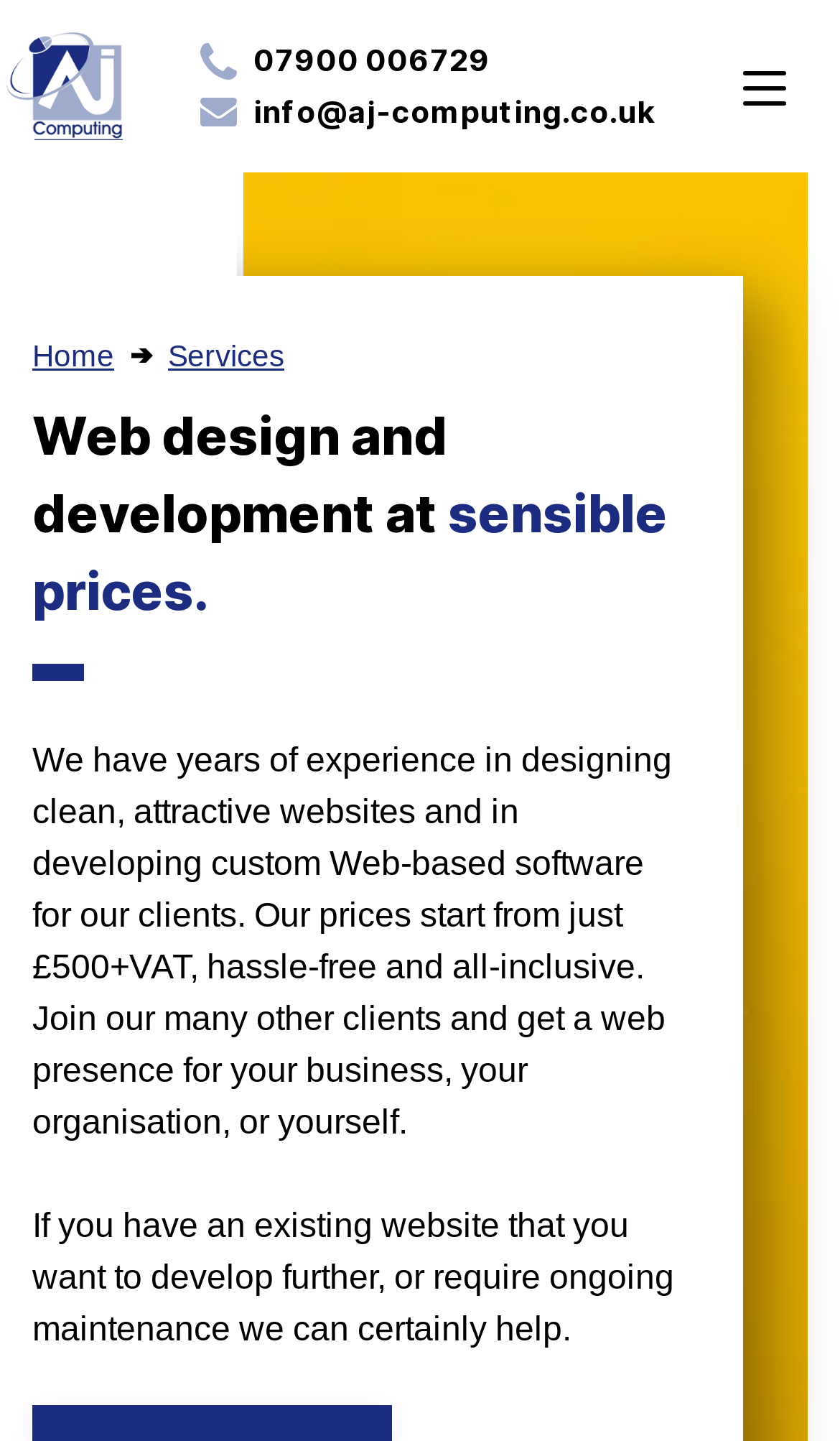Can they help with existing websites?
Based on the image, answer the question with as much detail as possible.

The company can help with existing websites, as mentioned in the StaticText element that says 'If you have an existing website that you want to develop further, or require ongoing maintenance we can certainly help.' This suggests that the company offers services beyond just designing new websites.